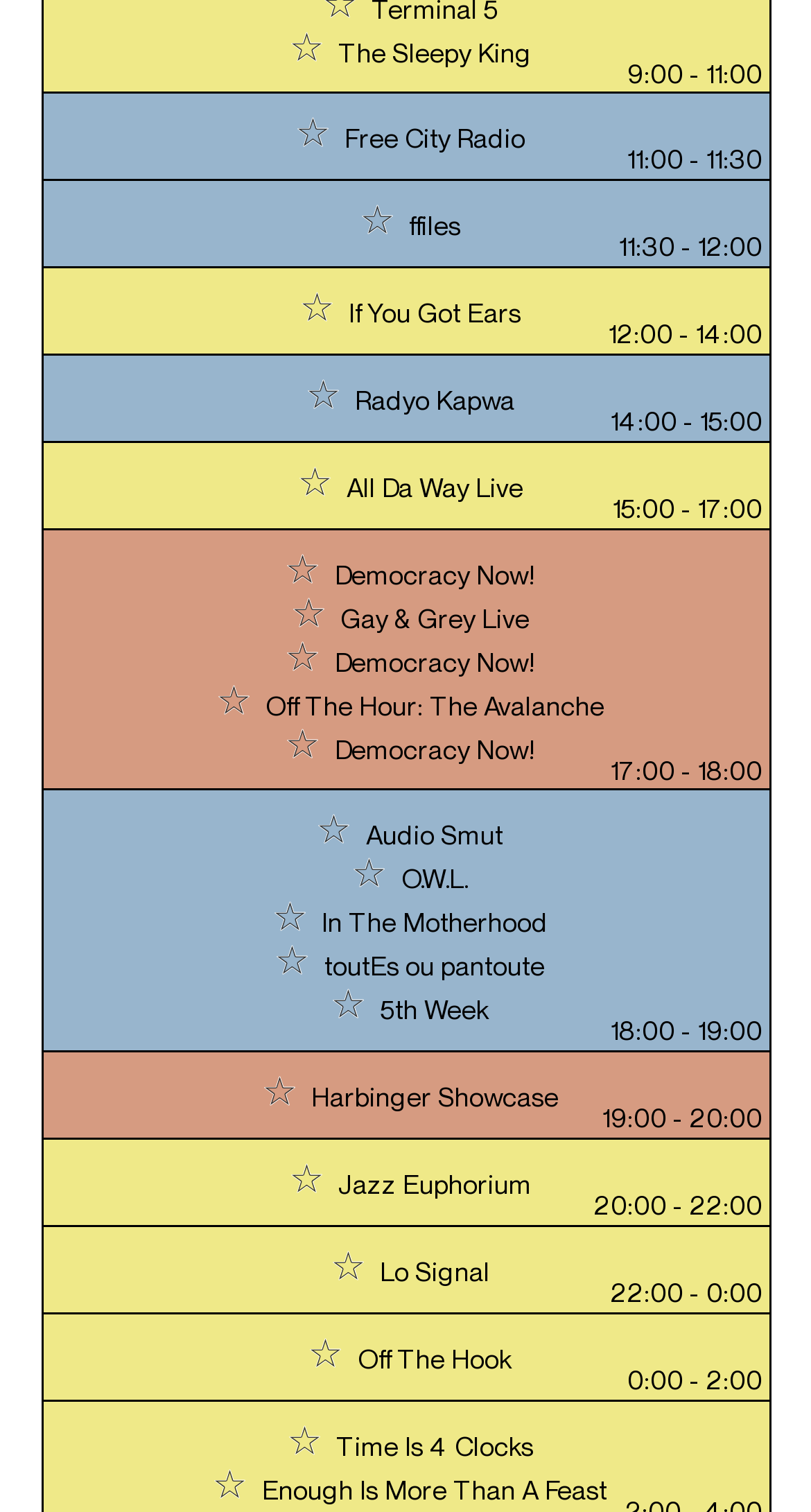Please find the bounding box coordinates of the element that needs to be clicked to perform the following instruction: "Listen to Off The Hour: The Avalanche". The bounding box coordinates should be four float numbers between 0 and 1, represented as [left, top, right, bottom].

[0.327, 0.456, 0.745, 0.477]